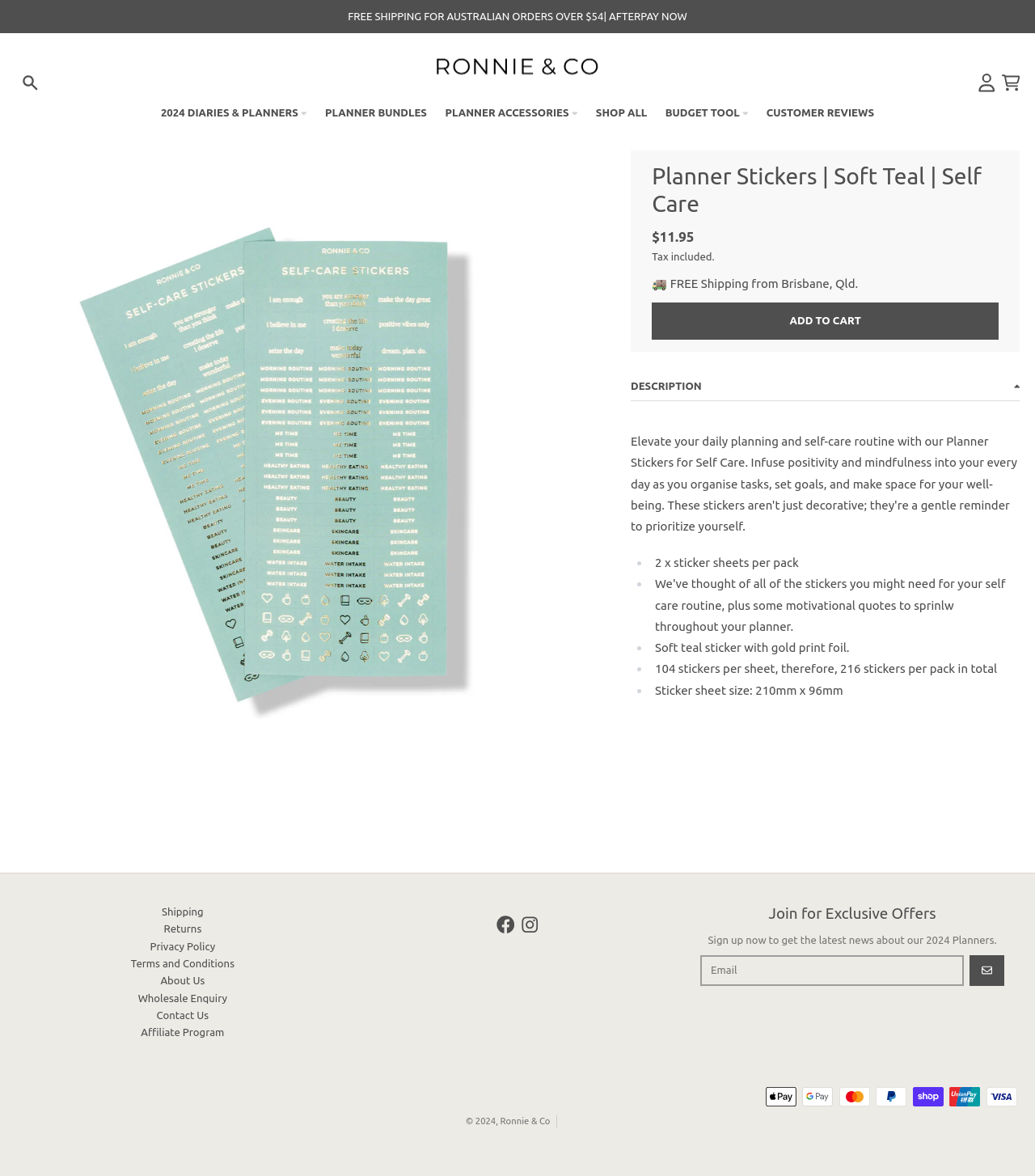What payment methods are accepted?
Look at the image and respond with a single word or a short phrase.

Multiple payment methods